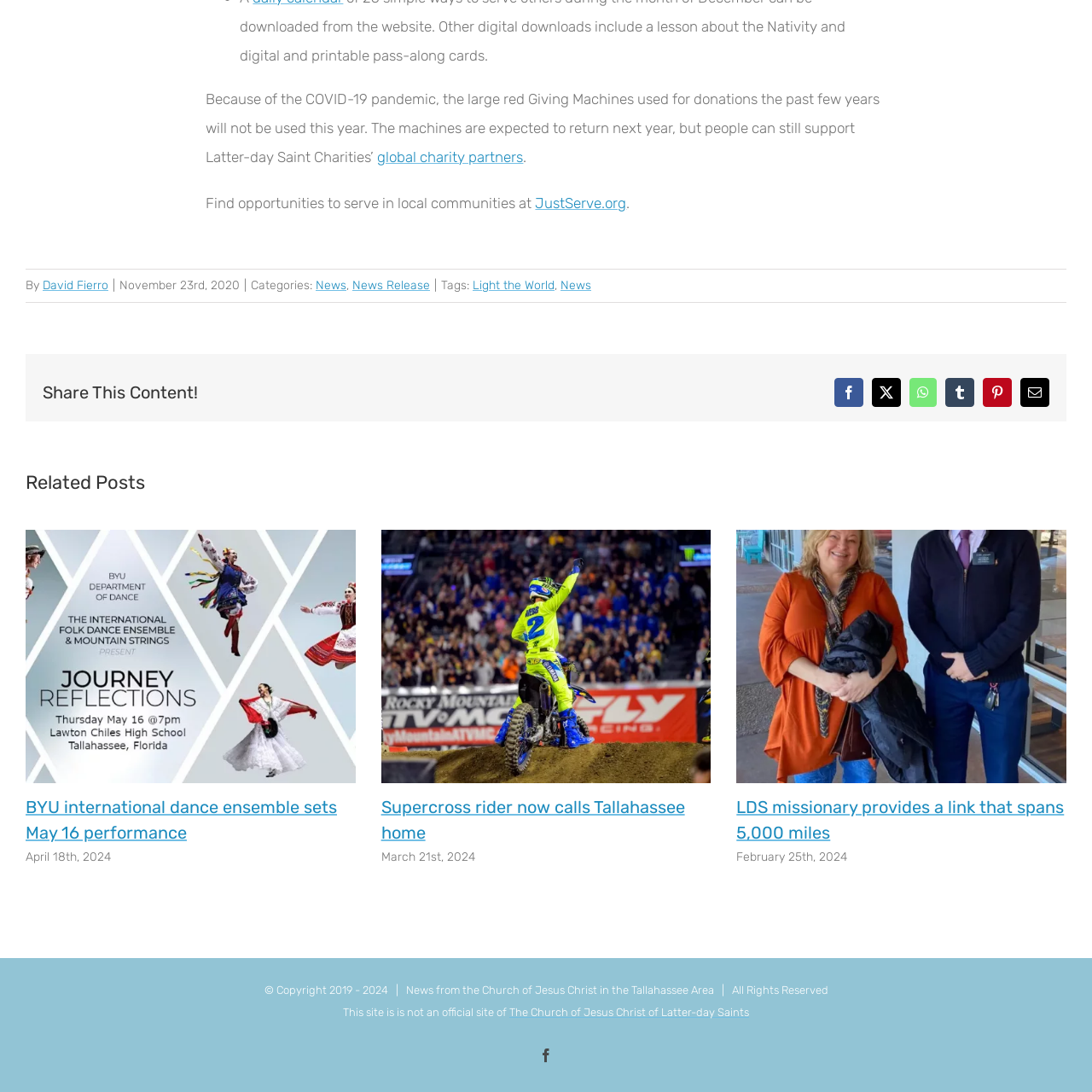Give a detailed account of the picture within the red bounded area.

The image represents a performance by the BYU International Dance Ensemble, showcasing their May 16 performance. This event, featuring a blend of cultural dances, highlights the ensemble's unique talent and commitment to artistic expression. The information surrounding the image suggests that the performance is set to take place in the context of community engagement and cultural sharing, reflecting the values of both the dancers and the audience. The date of the performance is noted as significant, drawing attention to upcoming events that foster connection through the arts.